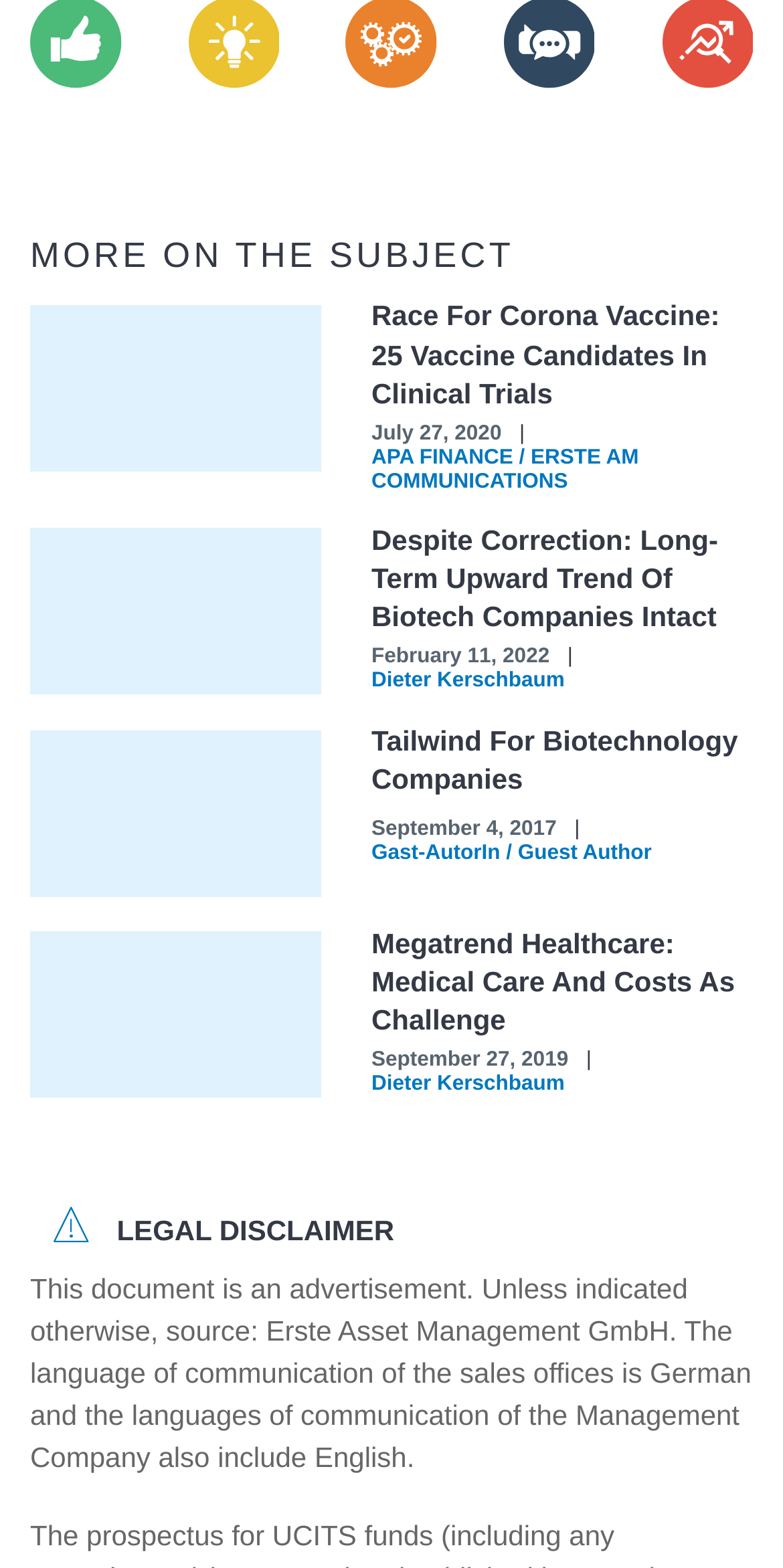Locate the bounding box coordinates of the element you need to click to accomplish the task described by this instruction: "Click on the link 'APA FINANCE / ERSTE AM COMMUNICATIONS'".

[0.474, 0.284, 0.816, 0.314]